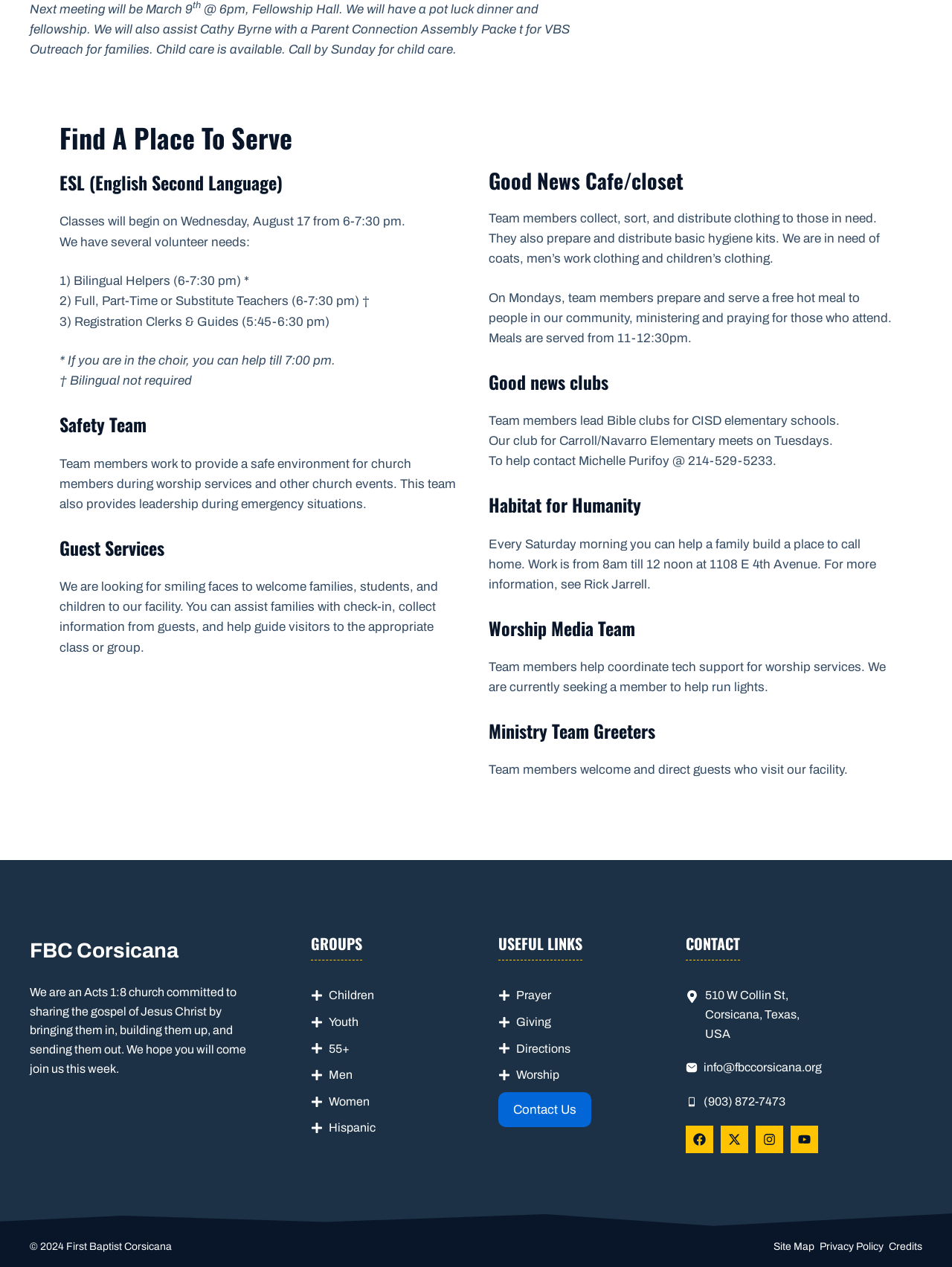Could you indicate the bounding box coordinates of the region to click in order to complete this instruction: "Click 'Contact Us'".

[0.523, 0.862, 0.621, 0.89]